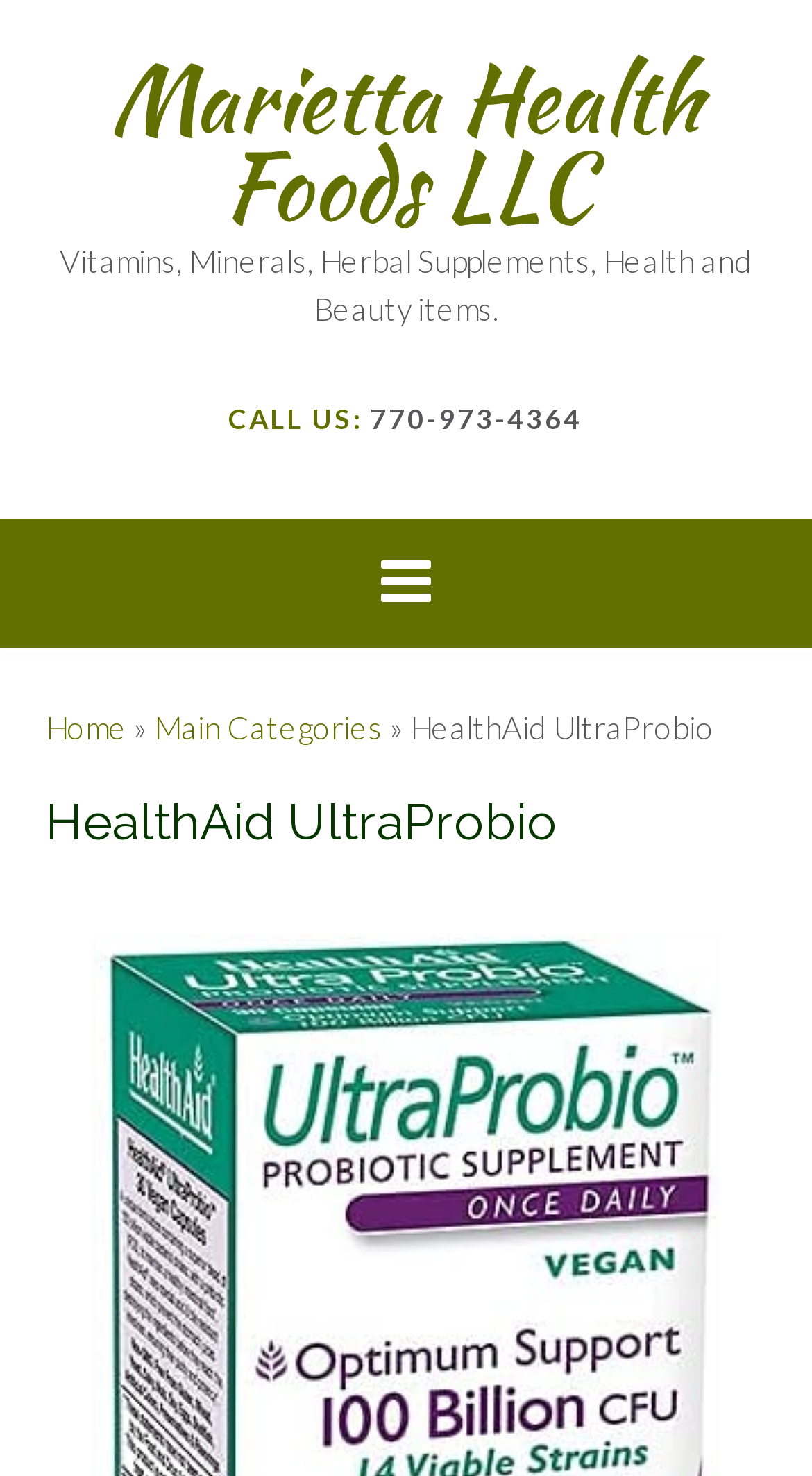Please analyze the image and give a detailed answer to the question:
What is the name of the product?

I found the name of the product by looking at the HeaderAsNonLandmark element with the text 'HealthAid UltraProbio' which is located in the middle of the webpage.